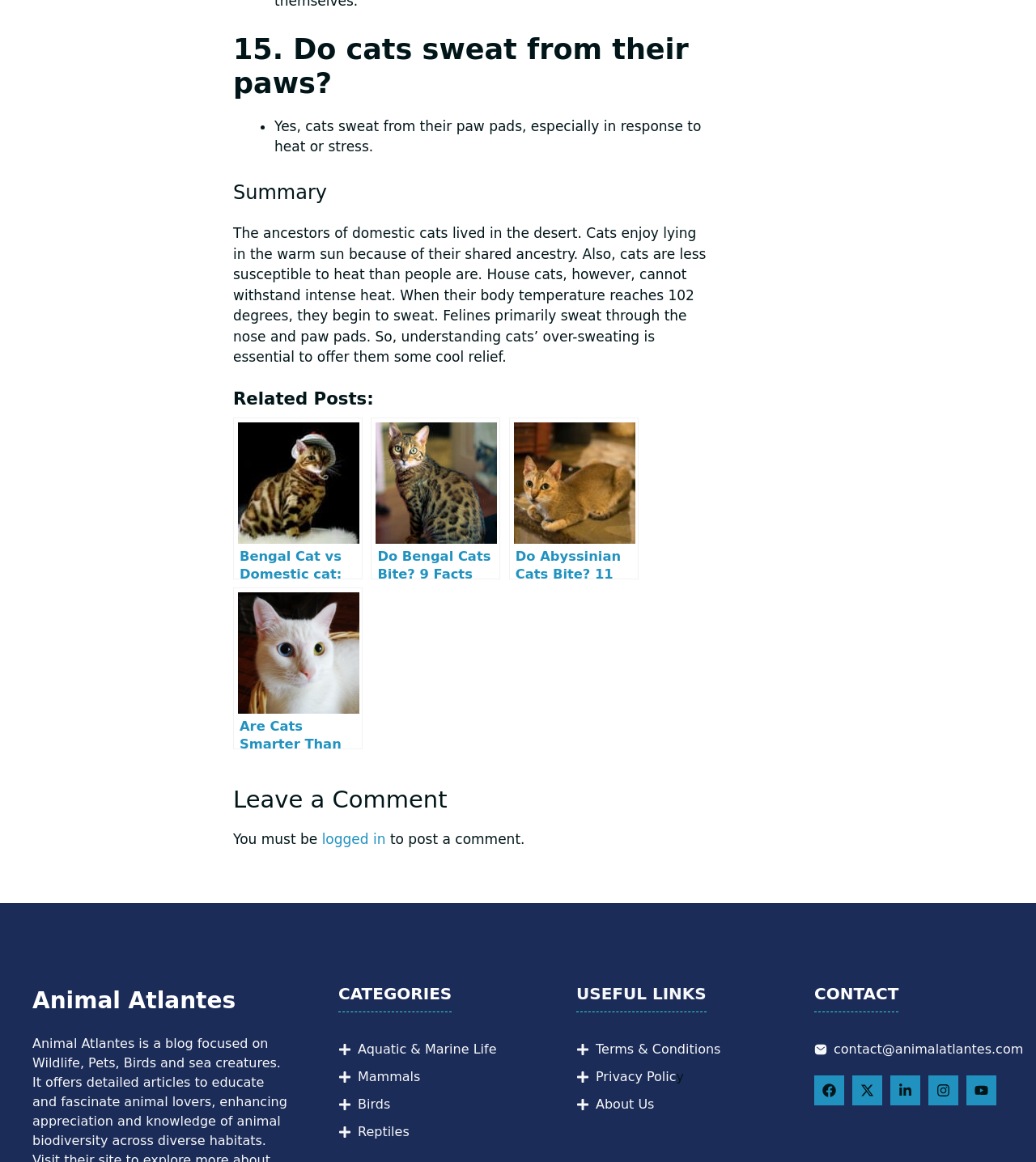Locate the bounding box coordinates of the element that should be clicked to execute the following instruction: "Click on 'Bengal Cat vs Domestic cat' link".

[0.225, 0.359, 0.35, 0.498]